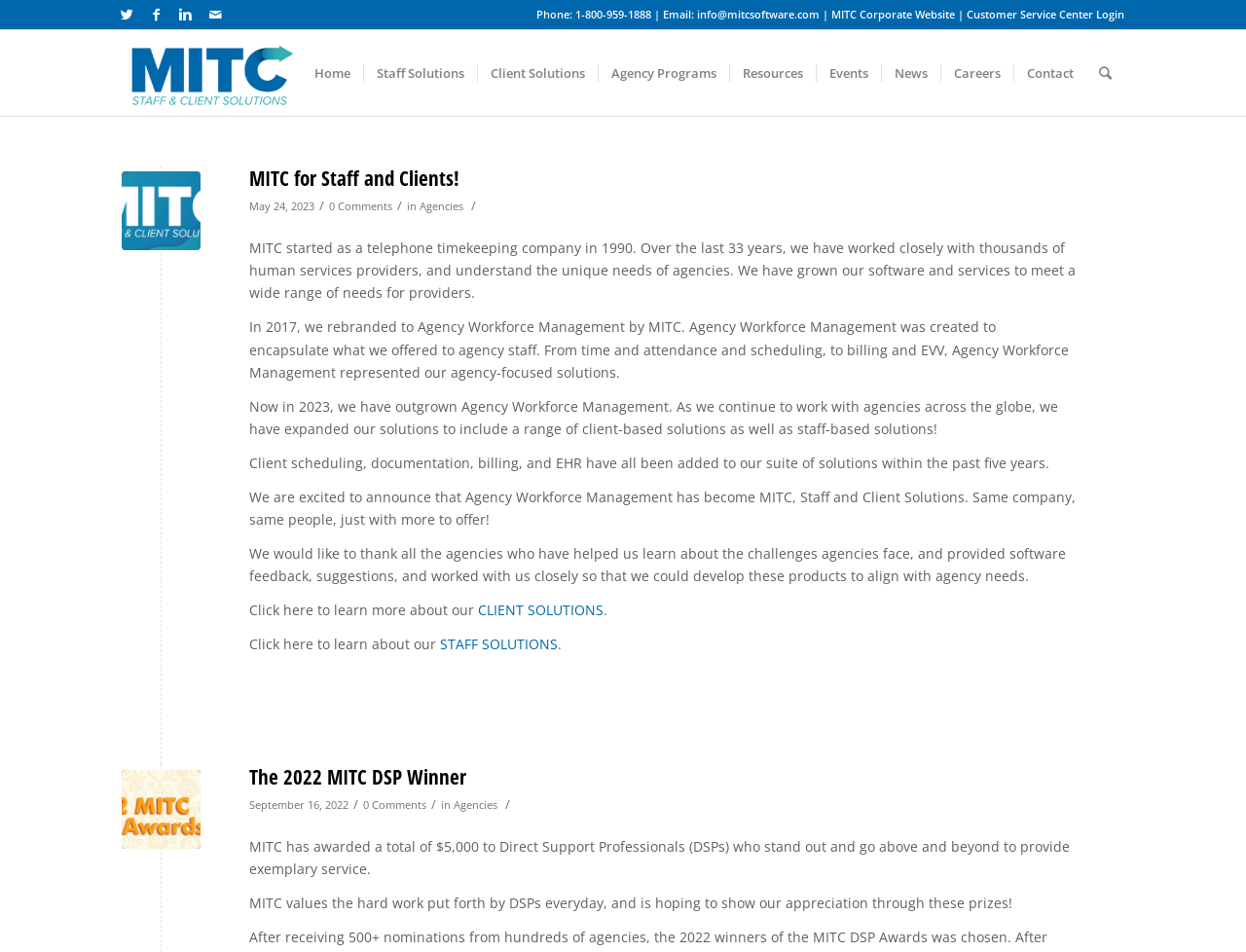Using the description "MITC Corporate Website", locate and provide the bounding box of the UI element.

[0.667, 0.007, 0.766, 0.022]